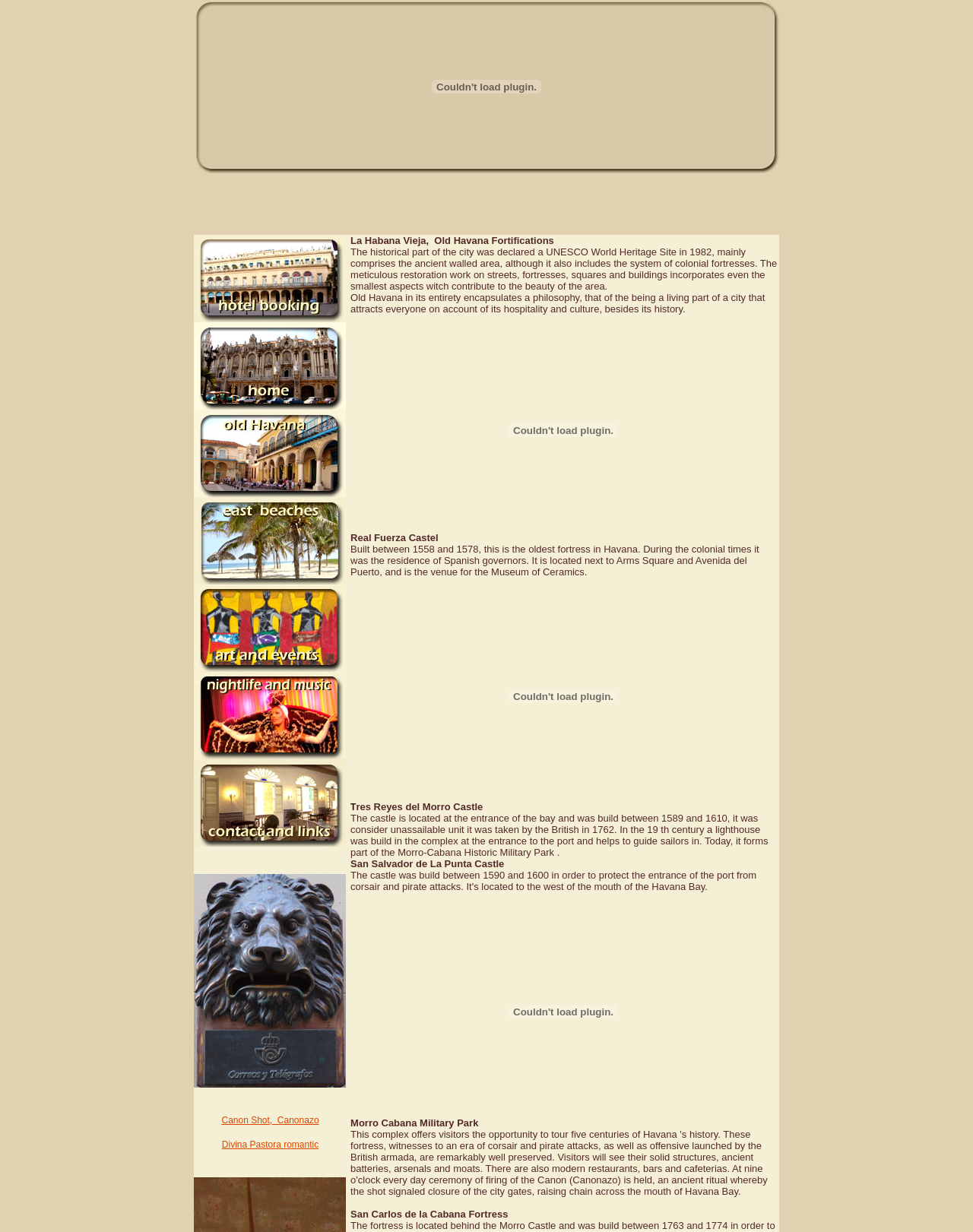How many fortifications are described on this webpage?
Look at the webpage screenshot and answer the question with a detailed explanation.

I counted the number of fortifications described on this webpage by looking at the different sections of text that describe each fortification, including the Real Fuerza Castel, res Reyes del Morro Castle, San Salvador de La Punta Castle, Morro Cabana Military Park, and San Carlos de la Cabana Fortress.